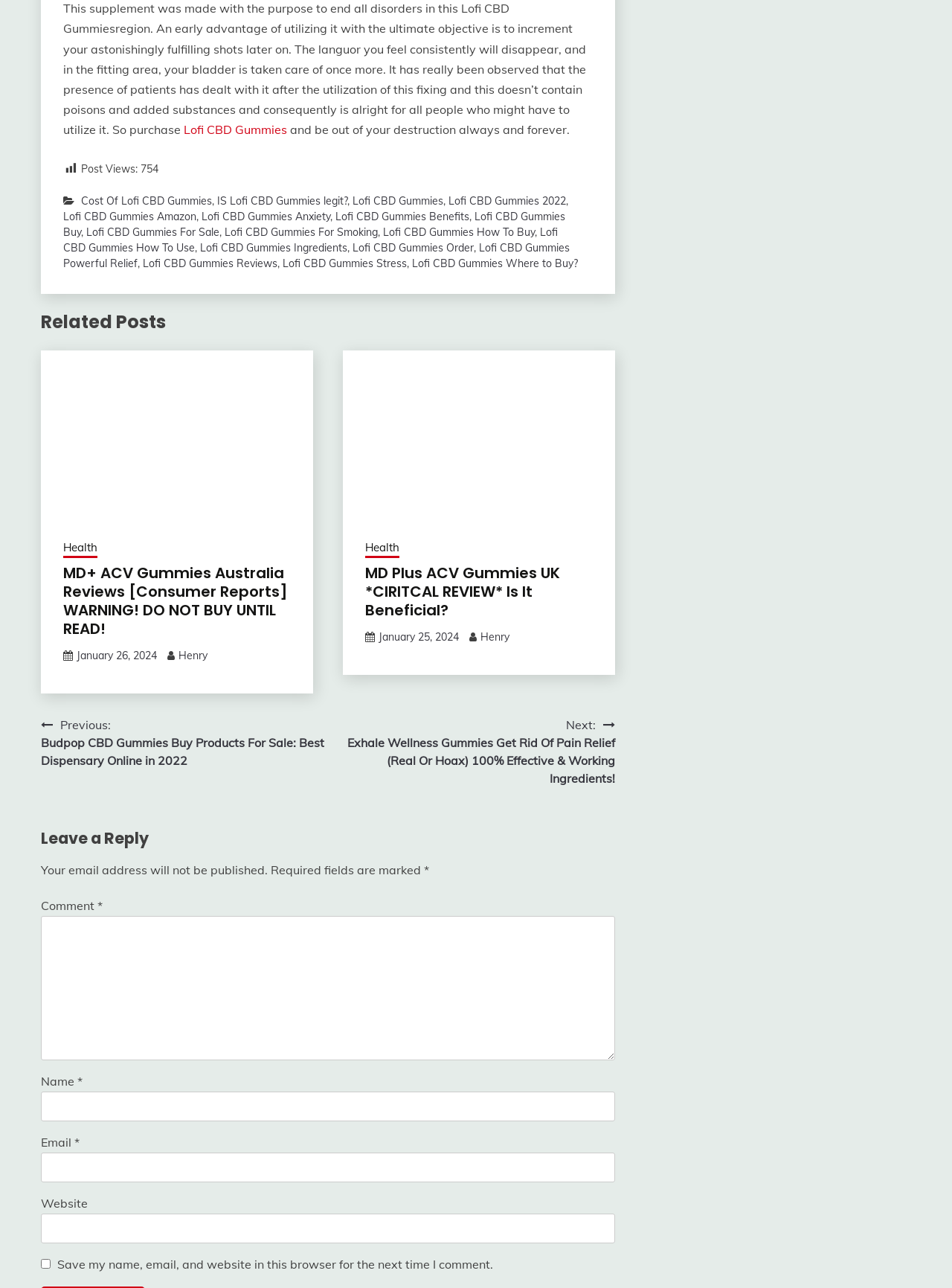Identify and provide the bounding box for the element described by: "Health".

[0.066, 0.419, 0.102, 0.433]